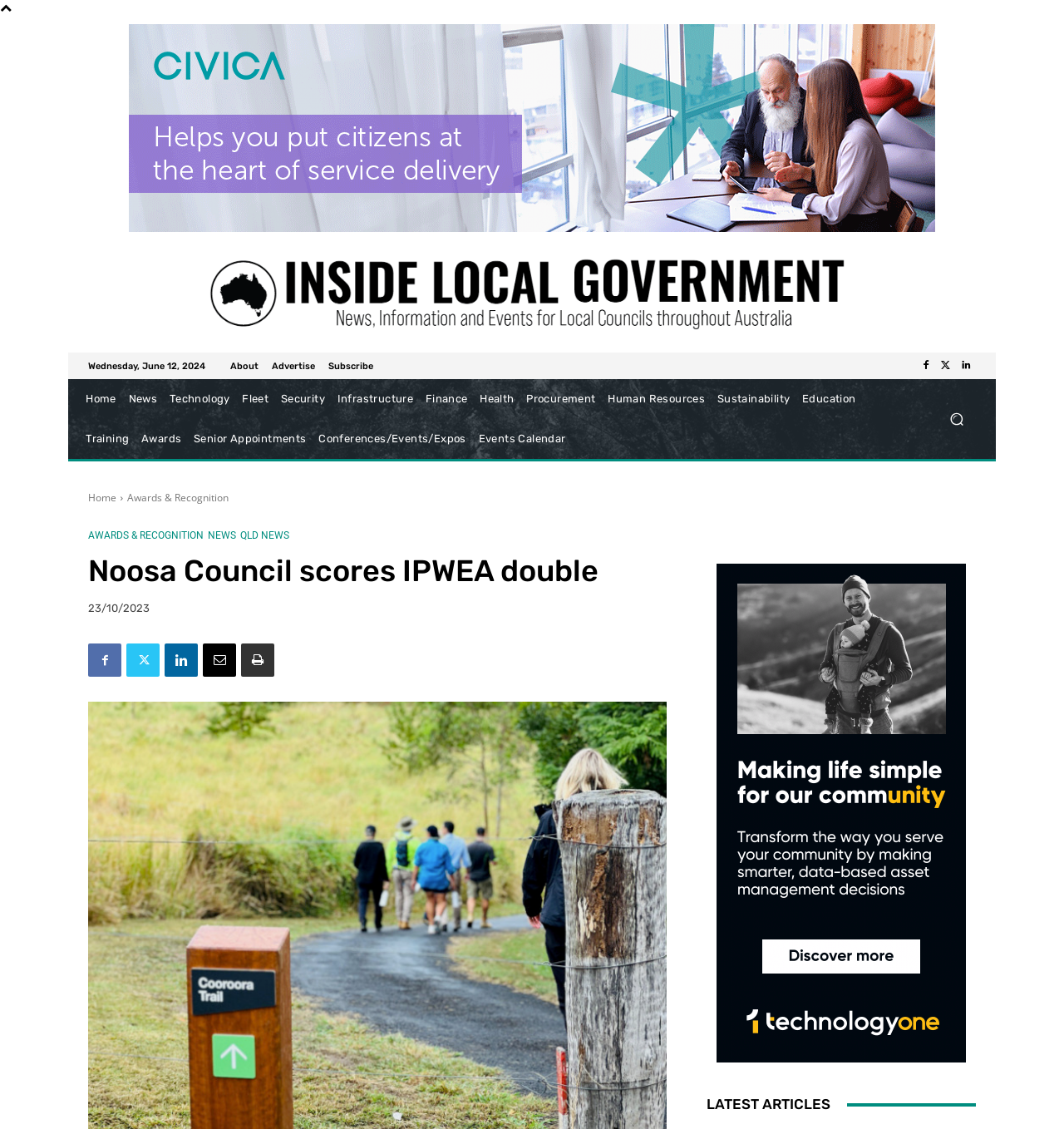Can you pinpoint the bounding box coordinates for the clickable element required for this instruction: "Click the logo"? The coordinates should be four float numbers between 0 and 1, i.e., [left, top, right, bottom].

[0.083, 0.211, 0.917, 0.305]